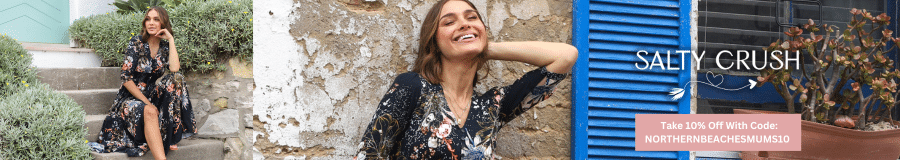What is the color of the shutter?
Examine the screenshot and reply with a single word or phrase.

Vibrant blue